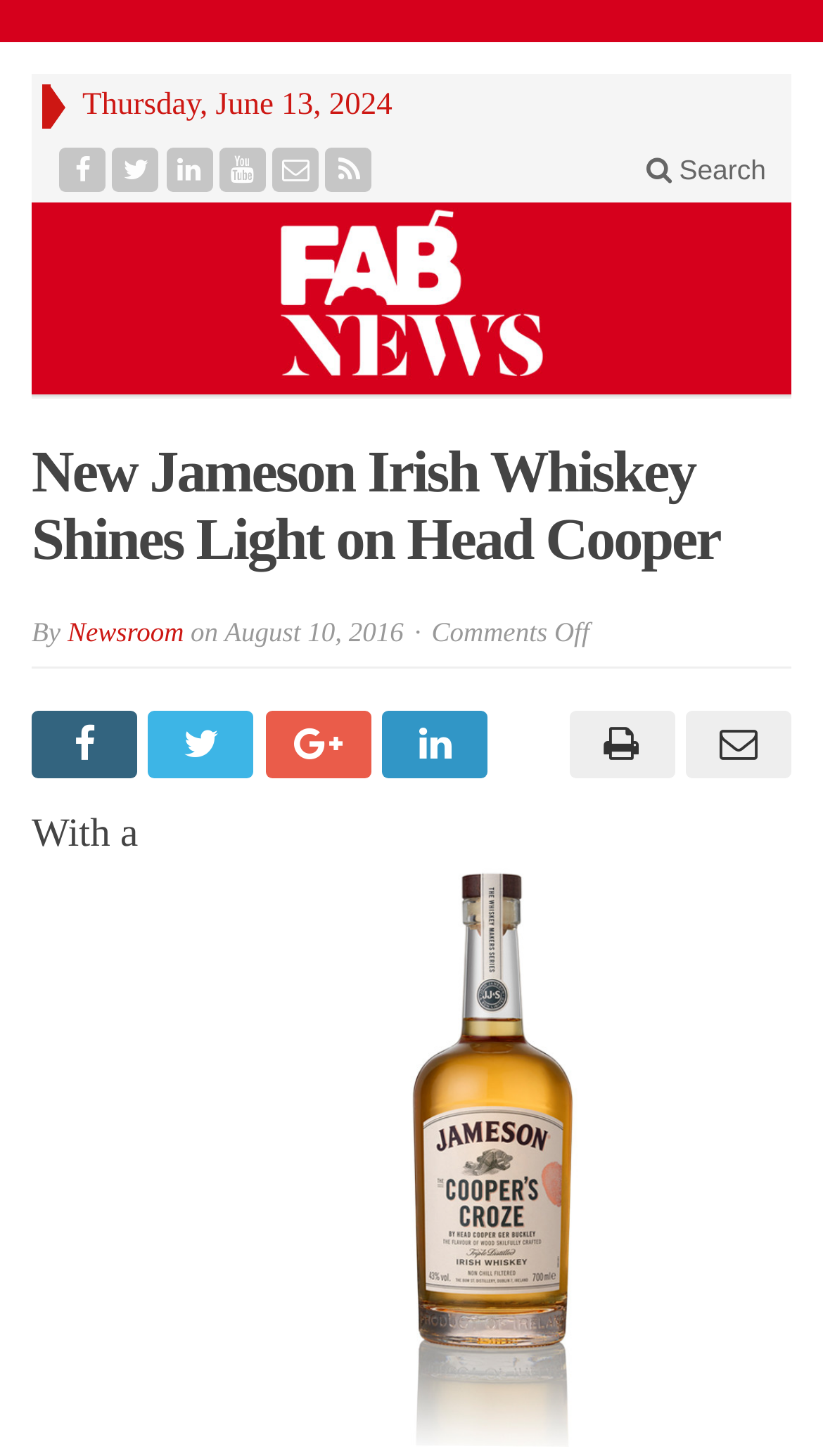Determine the bounding box coordinates of the clickable element to achieve the following action: 'View the Coopers_Croze_800x850 image'. Provide the coordinates as four float values between 0 and 1, formatted as [left, top, right, bottom].

[0.238, 0.56, 0.962, 0.994]